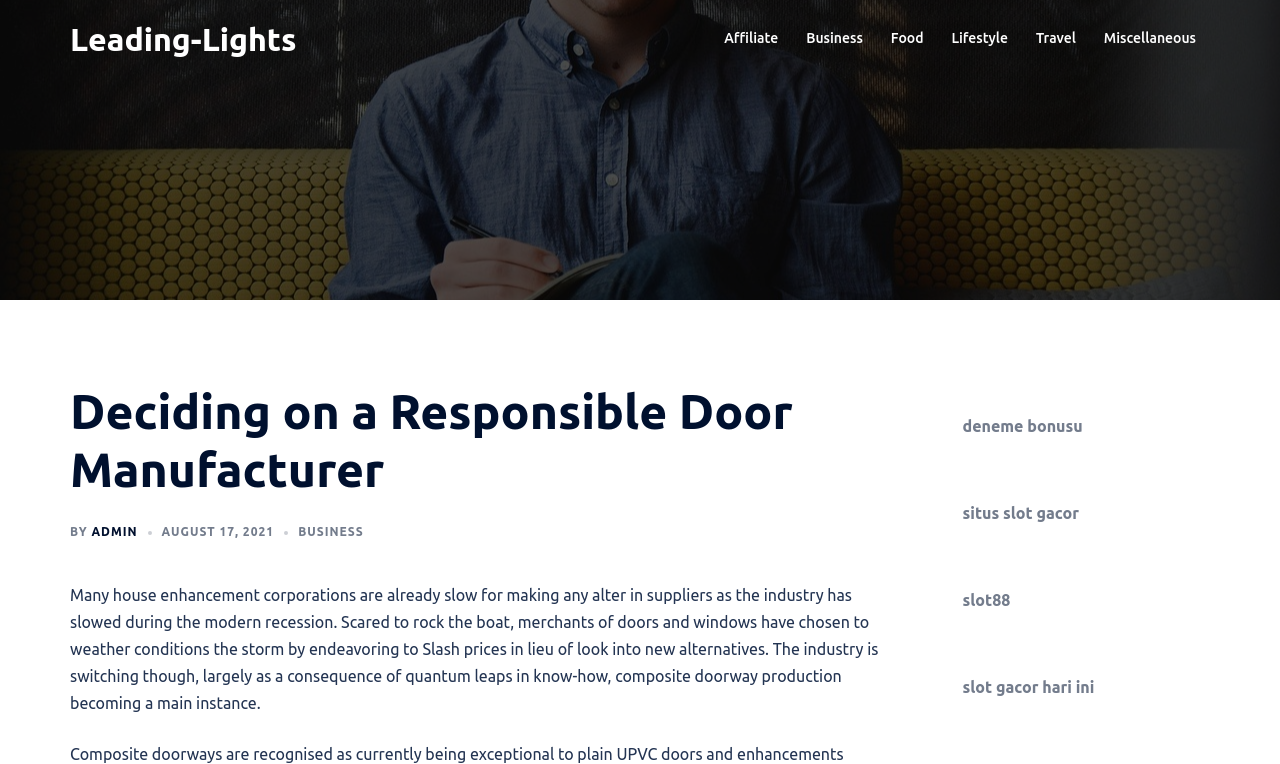Determine the bounding box coordinates for the region that must be clicked to execute the following instruction: "Read the article about Deciding on a Responsible Door Manufacturer".

[0.055, 0.501, 0.693, 0.652]